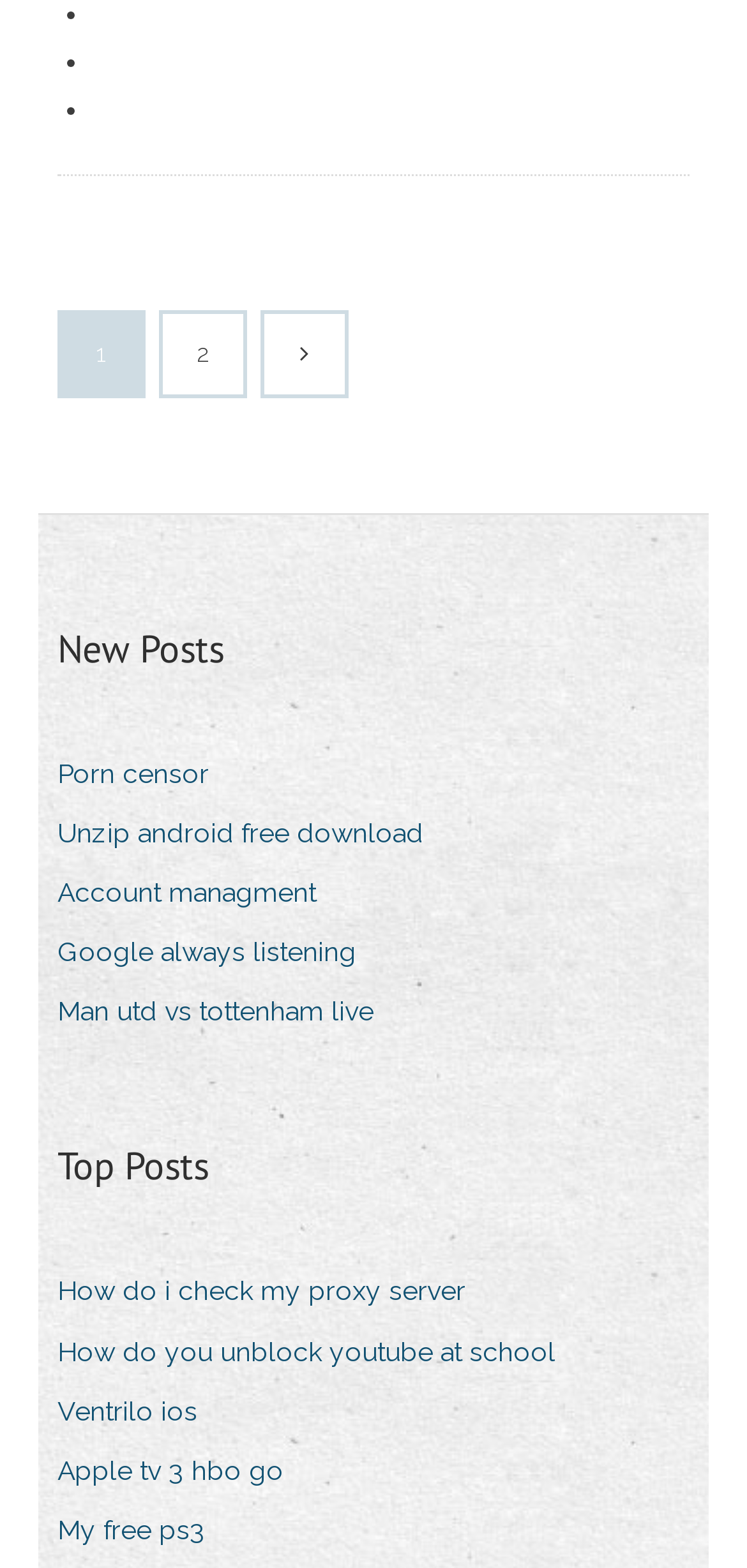Please locate the UI element described by "My free ps3" and provide its bounding box coordinates.

[0.077, 0.96, 0.313, 0.993]